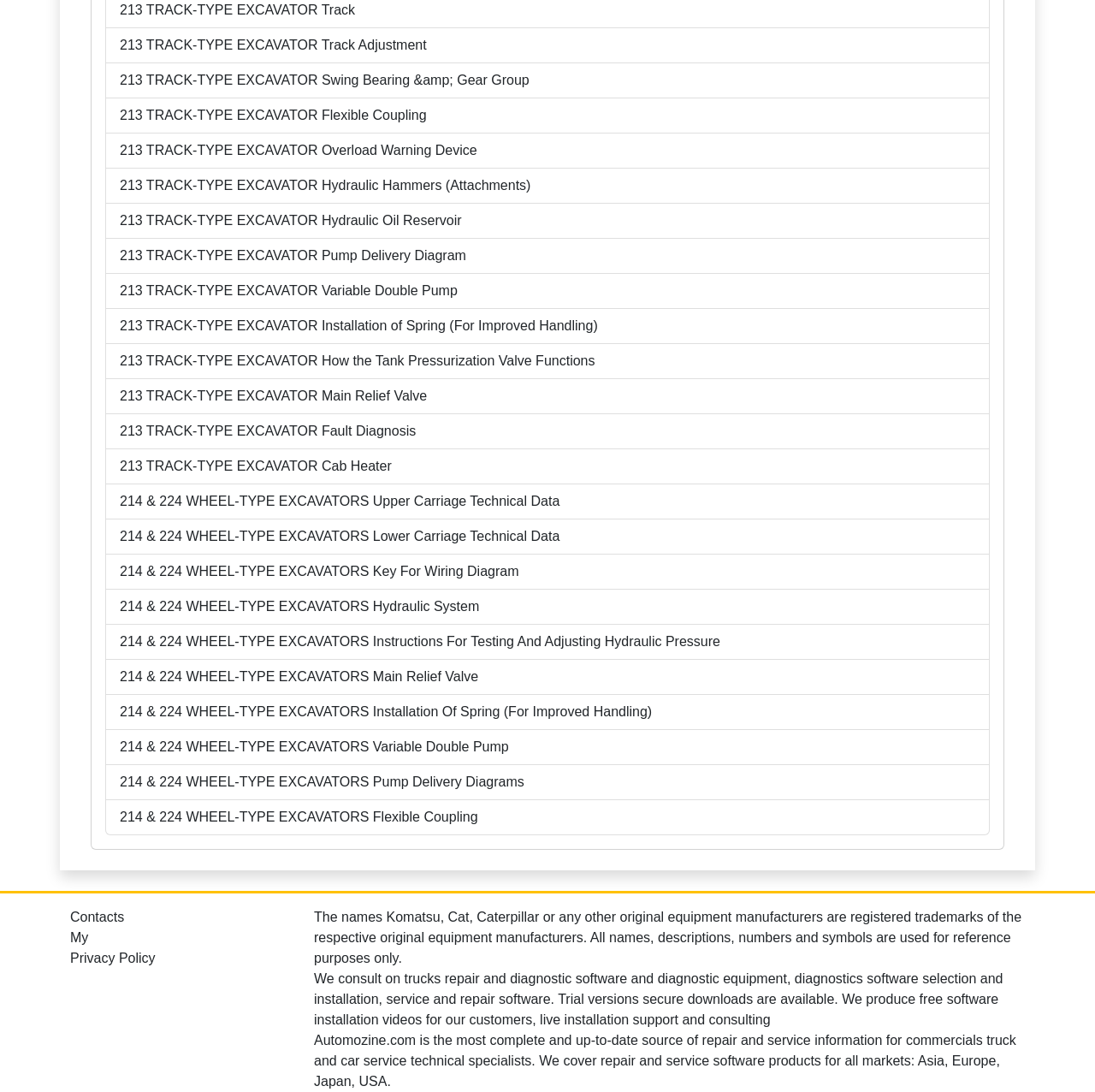Respond to the question below with a single word or phrase:
What is the scope of the webpage's coverage?

Global markets